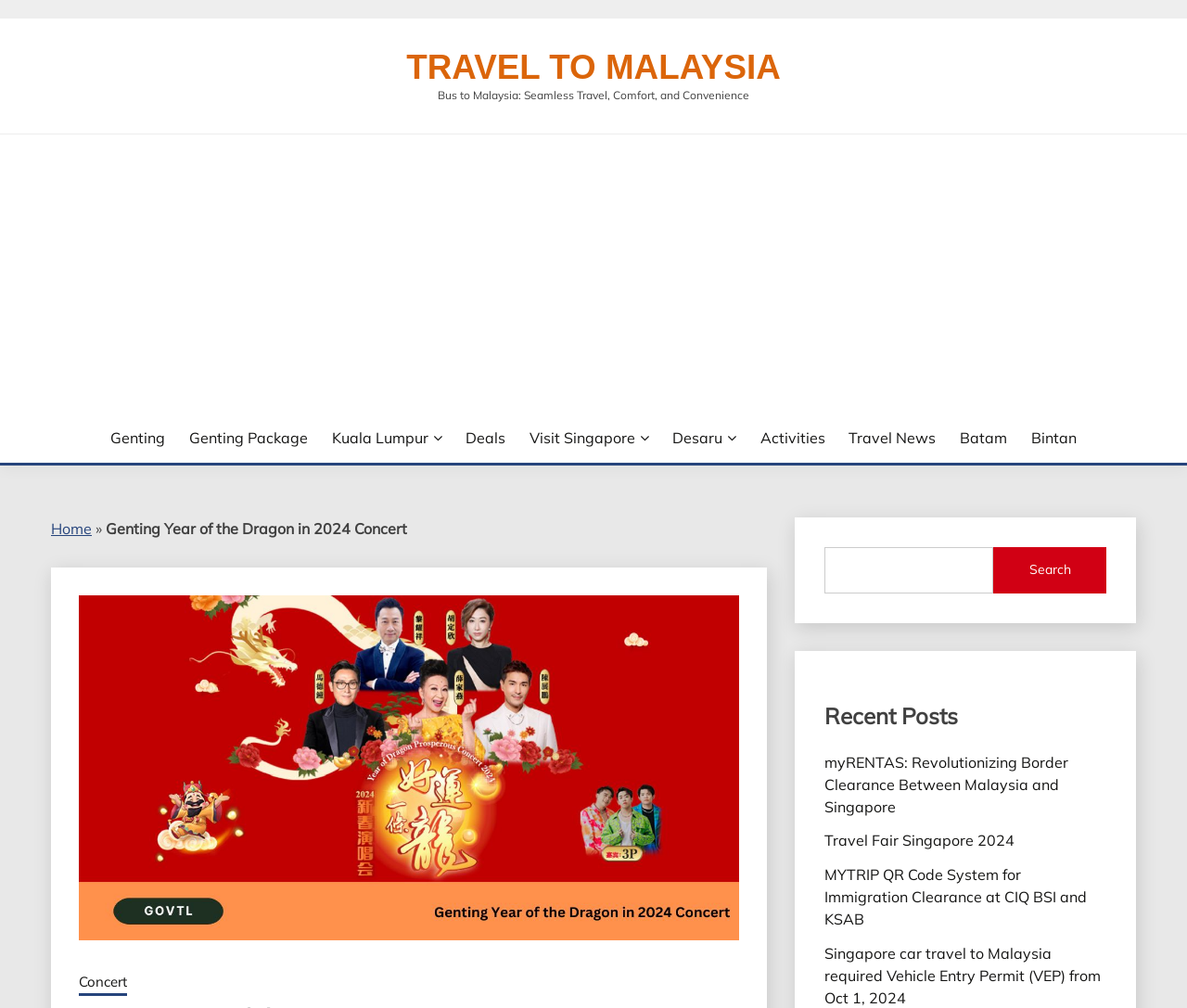Determine the bounding box coordinates for the UI element with the following description: "Travel To Malaysia". The coordinates should be four float numbers between 0 and 1, represented as [left, top, right, bottom].

[0.342, 0.048, 0.658, 0.086]